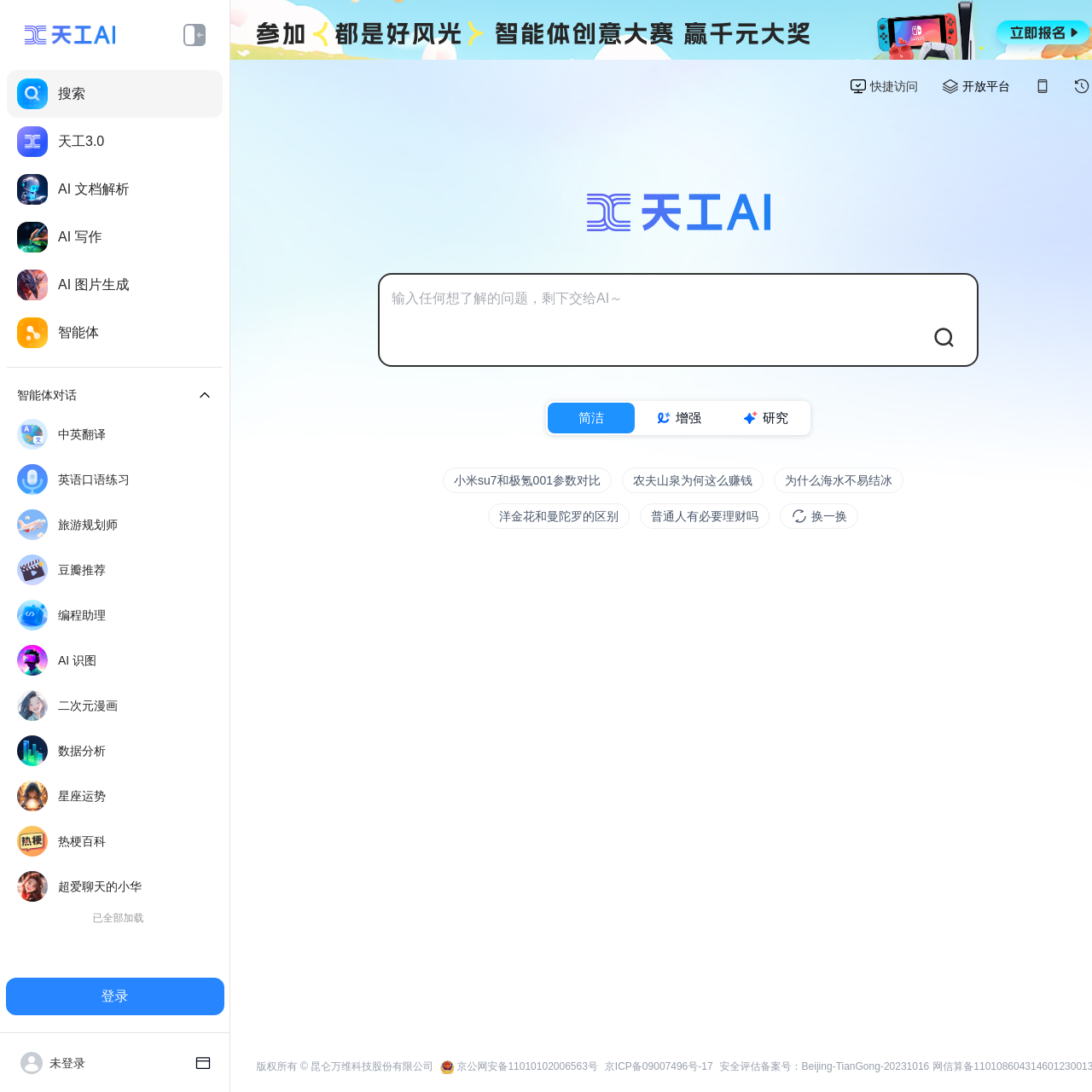How many types of smart bodies are available?
Examine the image and give a concise answer in one word or a short phrase.

Multiple